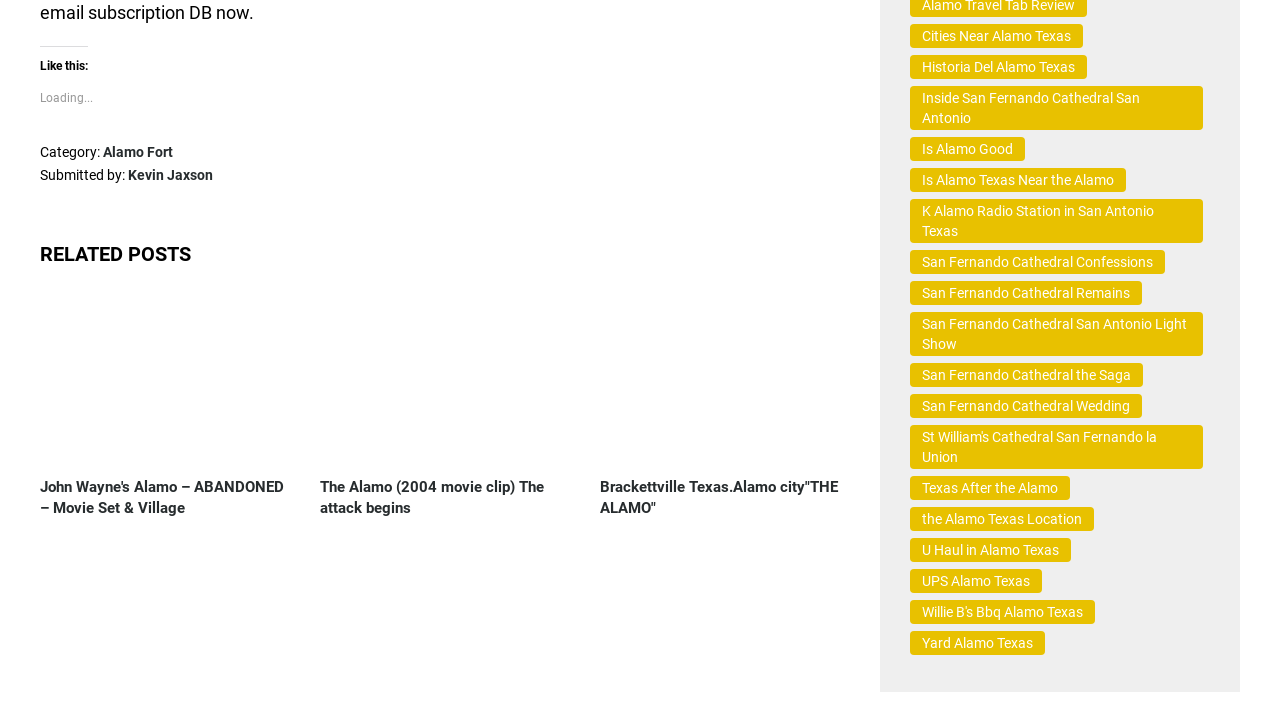Please specify the coordinates of the bounding box for the element that should be clicked to carry out this instruction: "Click on the 'Alamo Fort' link". The coordinates must be four float numbers between 0 and 1, formatted as [left, top, right, bottom].

[0.08, 0.204, 0.135, 0.227]